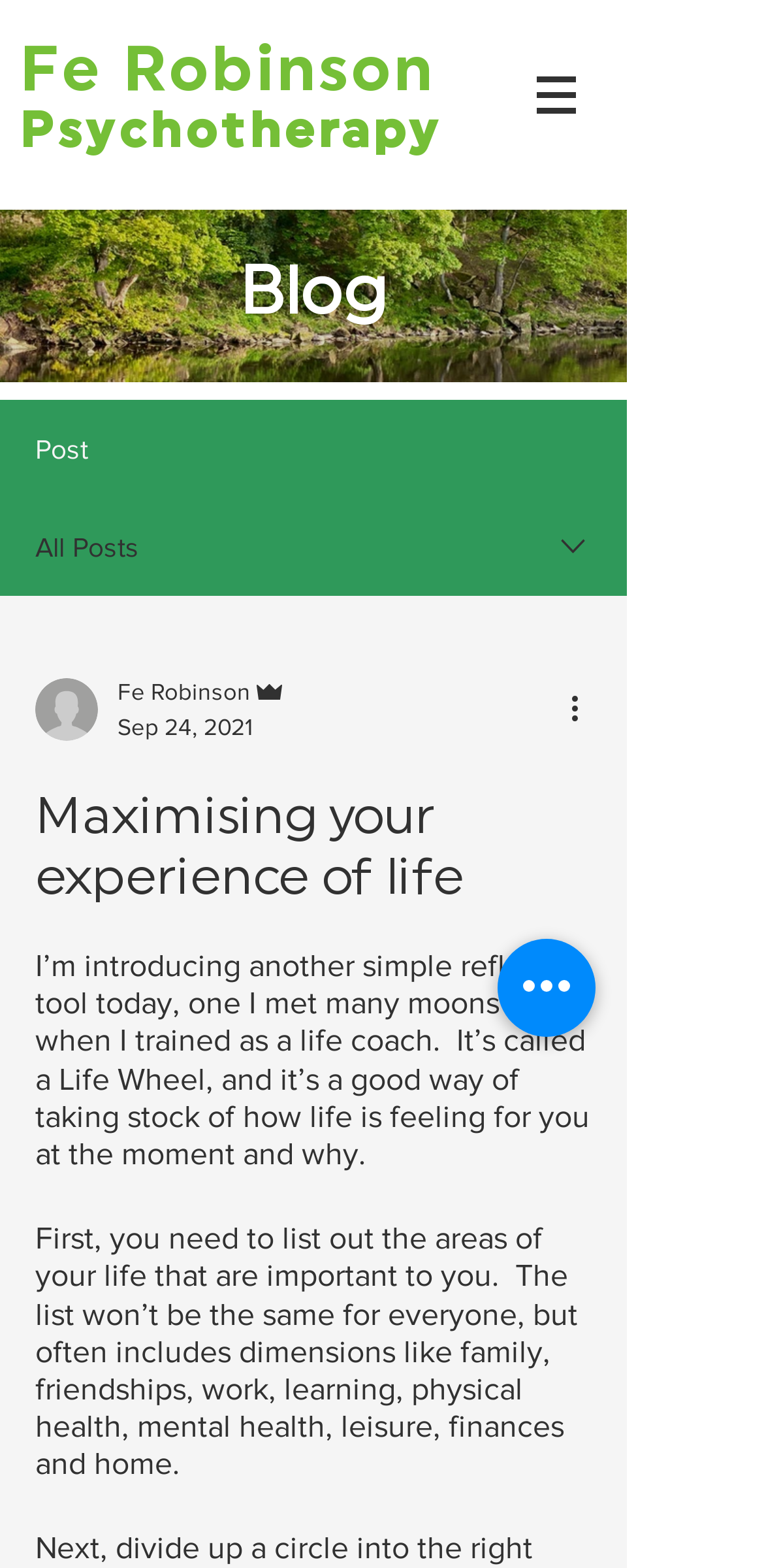How many images are on the webpage?
Please give a well-detailed answer to the question.

There are five image elements on the webpage, including the image with the alt text 'IMG_1489_edited.jpg', the image in the navigation menu, and three other images with no alt text.